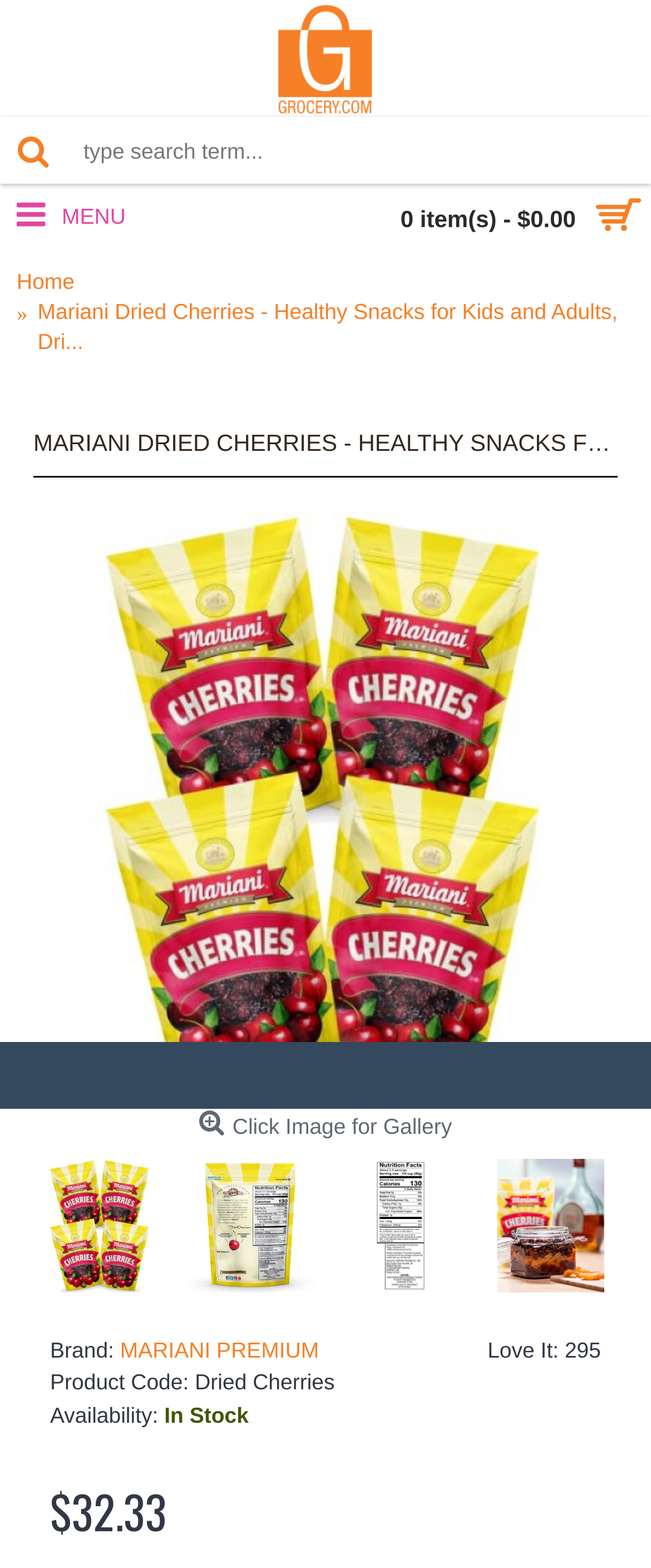Provide your answer to the question using just one word or phrase: Is the product in stock?

Yes